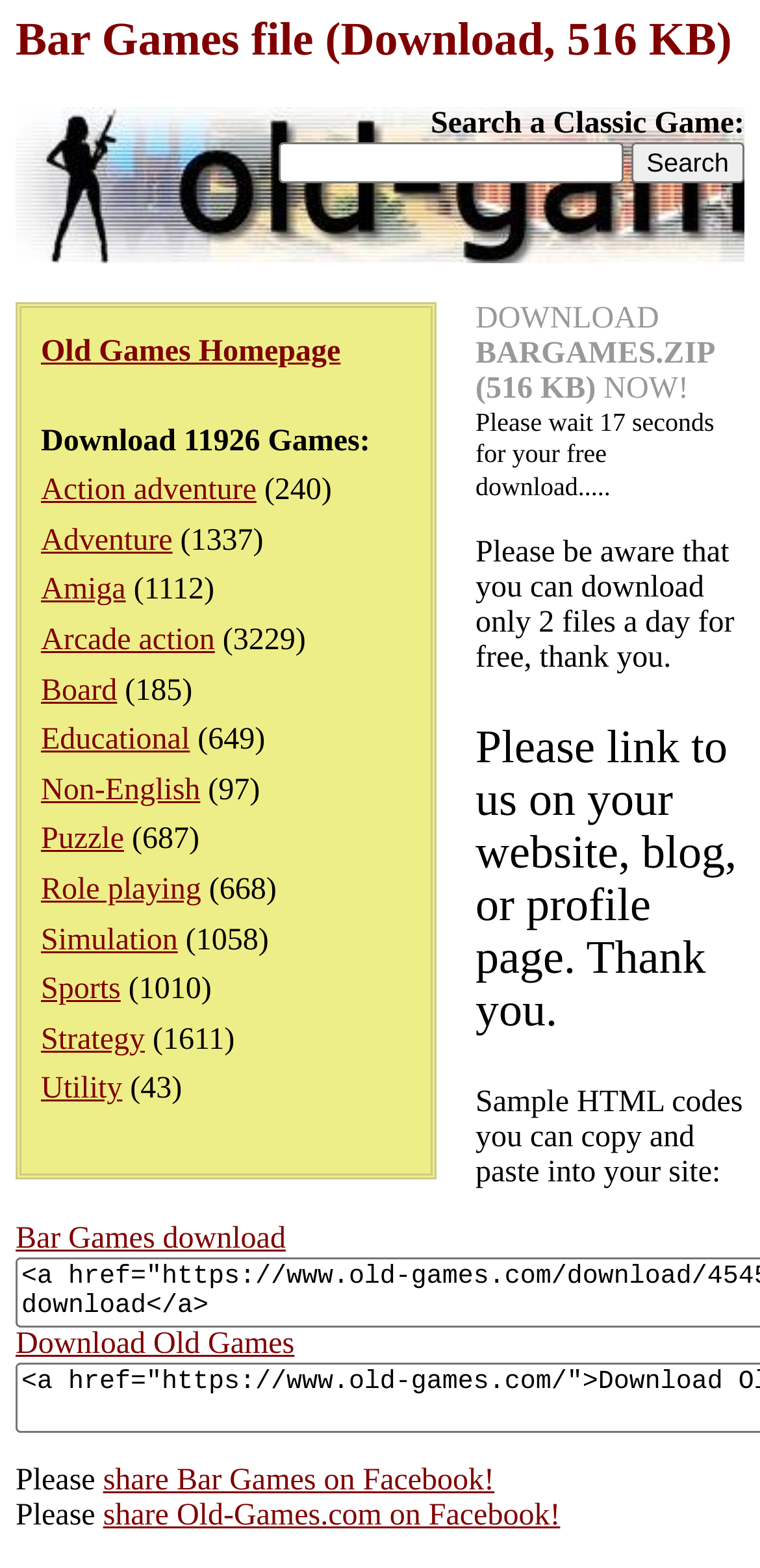Given the element description "share Old-Games.com on Facebook!" in the screenshot, predict the bounding box coordinates of that UI element.

[0.136, 0.956, 0.737, 0.977]